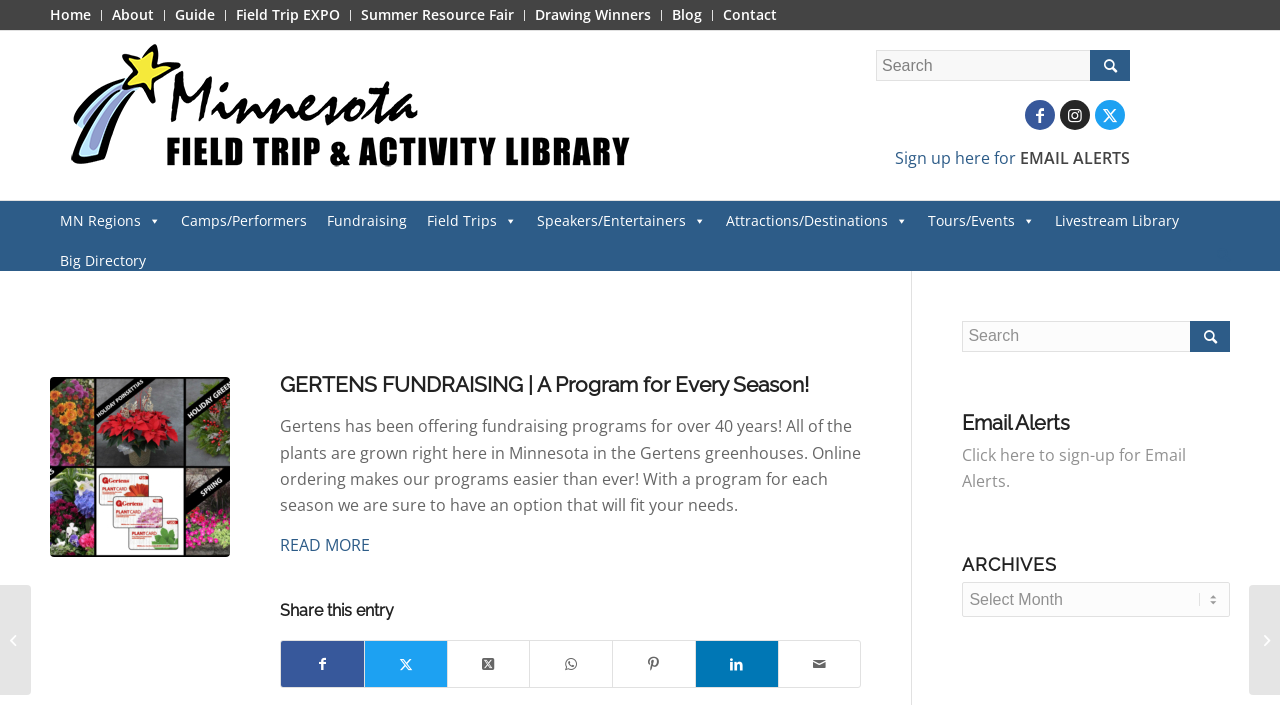Provide a one-word or brief phrase answer to the question:
How can users stay updated with Gertens?

By signing up for Email Alerts